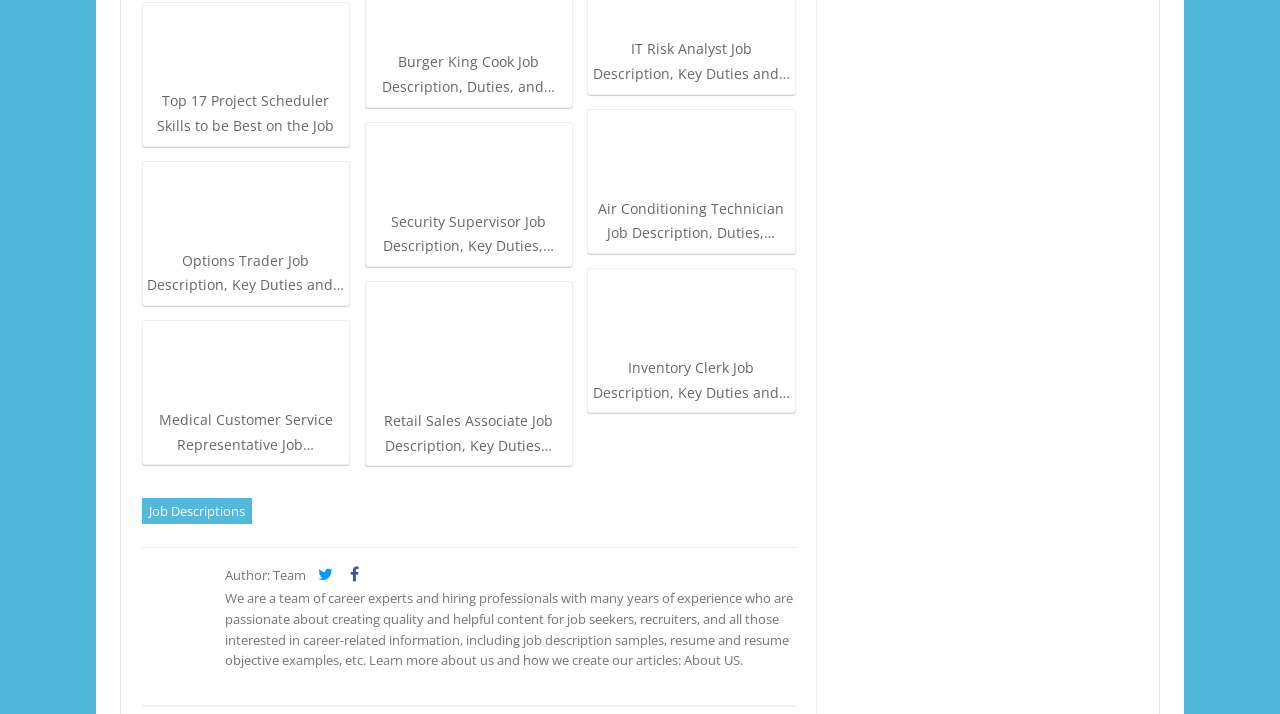Bounding box coordinates are specified in the format (top-left x, top-left y, bottom-right x, bottom-right y). All values are floating point numbers bounded between 0 and 1. Please provide the bounding box coordinate of the region this sentence describes: parent_node: Author: Team

[0.241, 0.793, 0.264, 0.818]